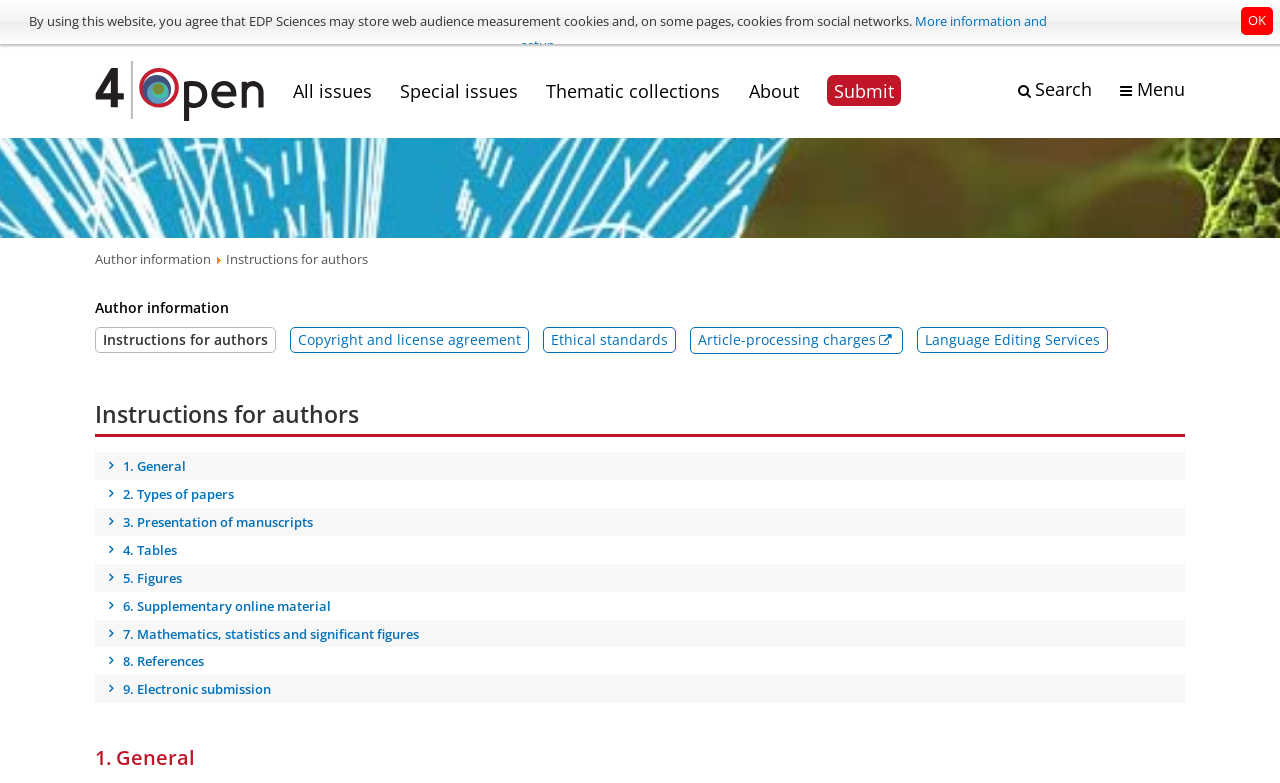Please specify the bounding box coordinates in the format (top-left x, top-left y, bottom-right x, bottom-right y), with values ranging from 0 to 1. Identify the bounding box for the UI component described as follows: Menu

[0.875, 0.099, 0.926, 0.133]